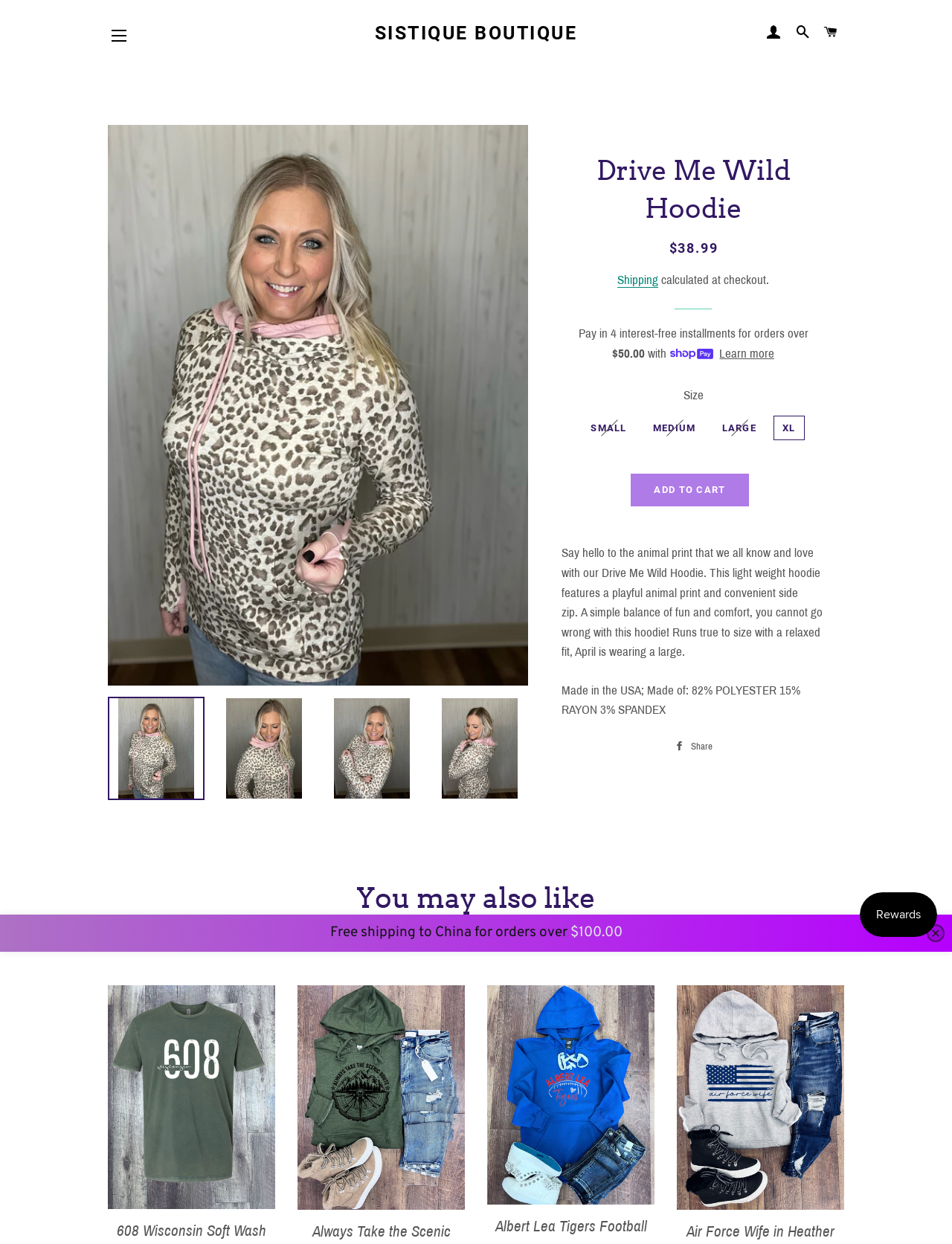What is the material of the hoodie?
Based on the image, answer the question with as much detail as possible.

The material of the hoodie can be found in the StaticText elements with the texts '82% POLYESTER 15% RAYON' and '3% SPANDEX' which are located below the 'Made in the USA; Made of:' text.